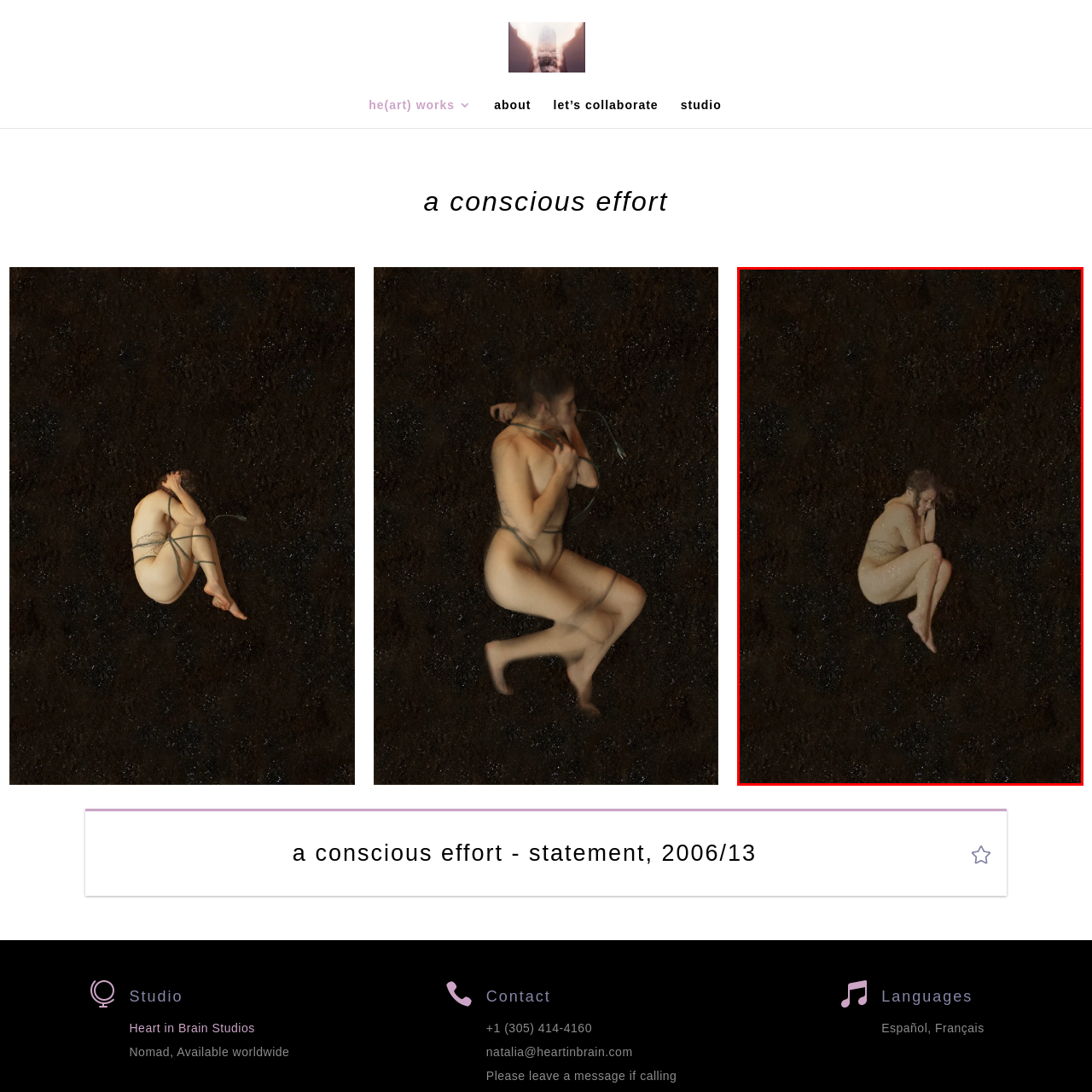Observe the image encased in the red box and deliver an in-depth response to the subsequent question by interpreting the details within the image:
What mood does the image evoke?

The overall atmosphere is one of quietness and introspection, evoking a contemplative mood that invites viewers to engage with both the aesthetic and emotional weight of the scene.